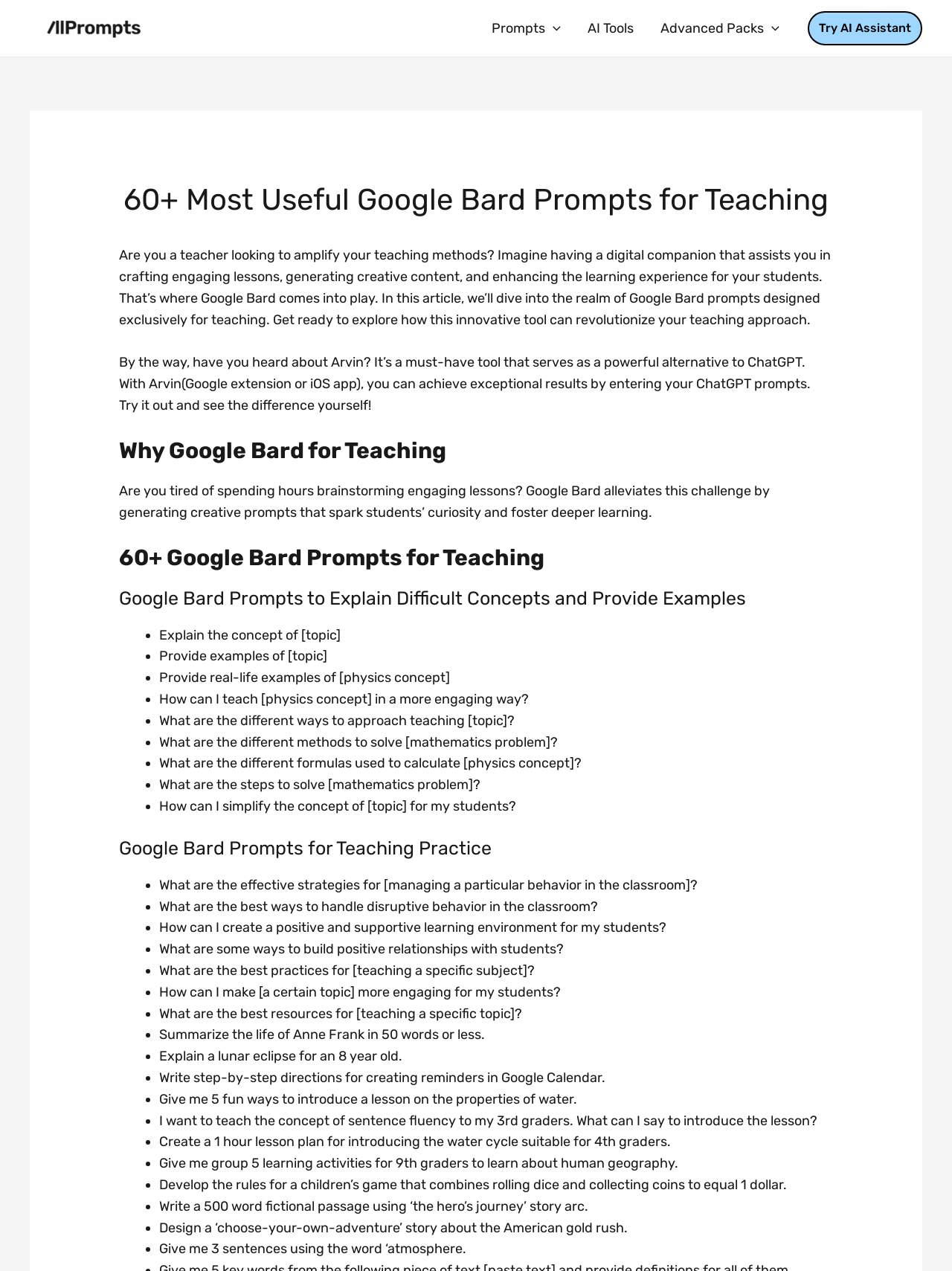Please provide the bounding box coordinates for the element that needs to be clicked to perform the following instruction: "Toggle 'Prompts Menu'". The coordinates should be given as four float numbers between 0 and 1, i.e., [left, top, right, bottom].

[0.503, 0.005, 0.603, 0.04]